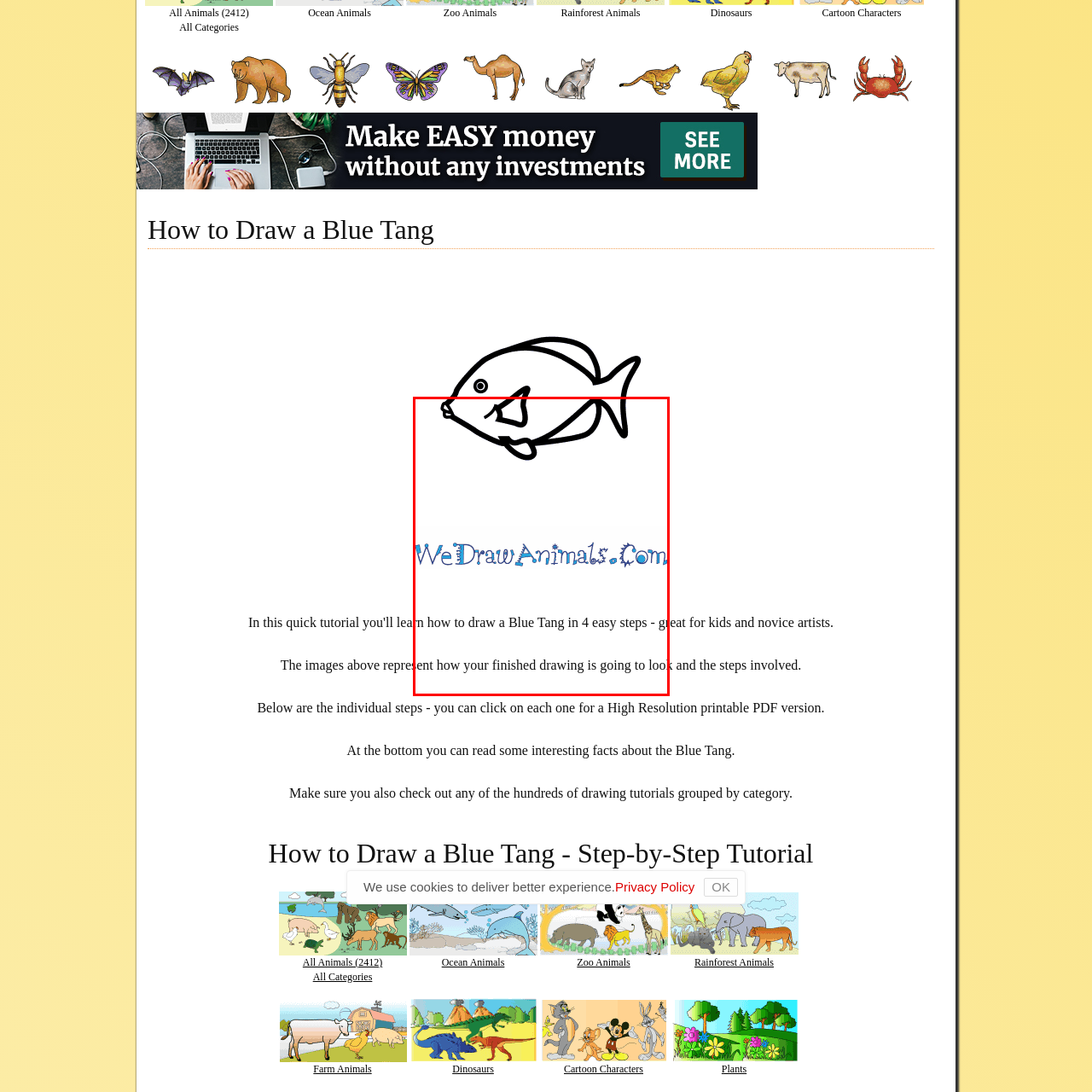What is the purpose of the illustration?
Inspect the image area bounded by the red box and answer the question with a single word or a short phrase.

to visualize the finished drawing